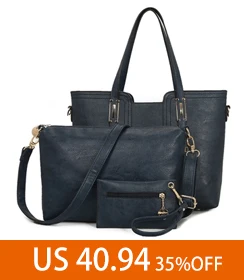Provide a thorough description of the image presented.

This image showcases a stylish ensemble of three navy blue handbags, highlighting a chic tote bag accompanied by a matching crossbody purse and a smaller zipped pouch. The tote features sturdy handles and practical design, making it perfect for everyday use. The crossbody bag adds versatility with an adjustable strap, while the pouch serves as a convenient accessory for smaller items. Below the handbags, a vibrant orange banner prominently displays a price of $40.94, indicating a 35% discount, enticing potential buyers with a great deal on this fashionable set.